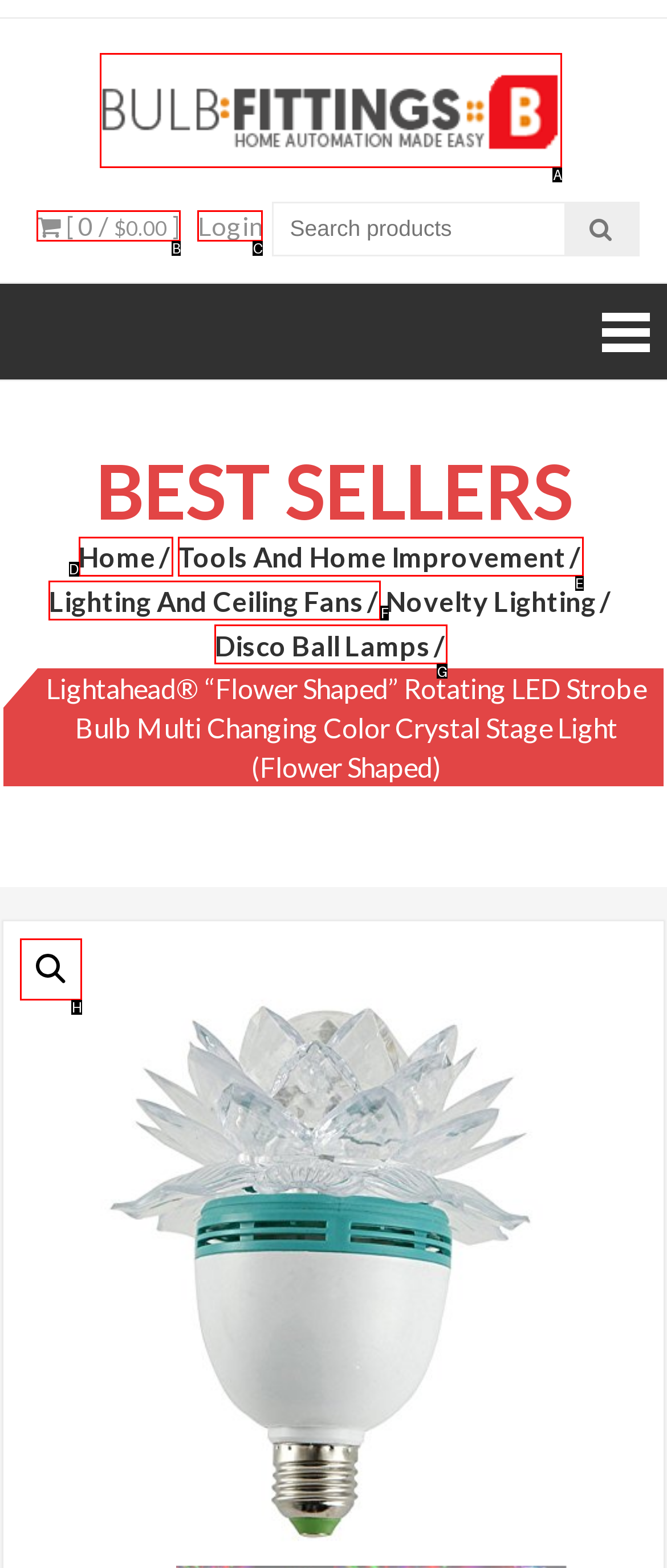Tell me which option best matches the description: Tools and Home Improvement
Answer with the option's letter from the given choices directly.

E